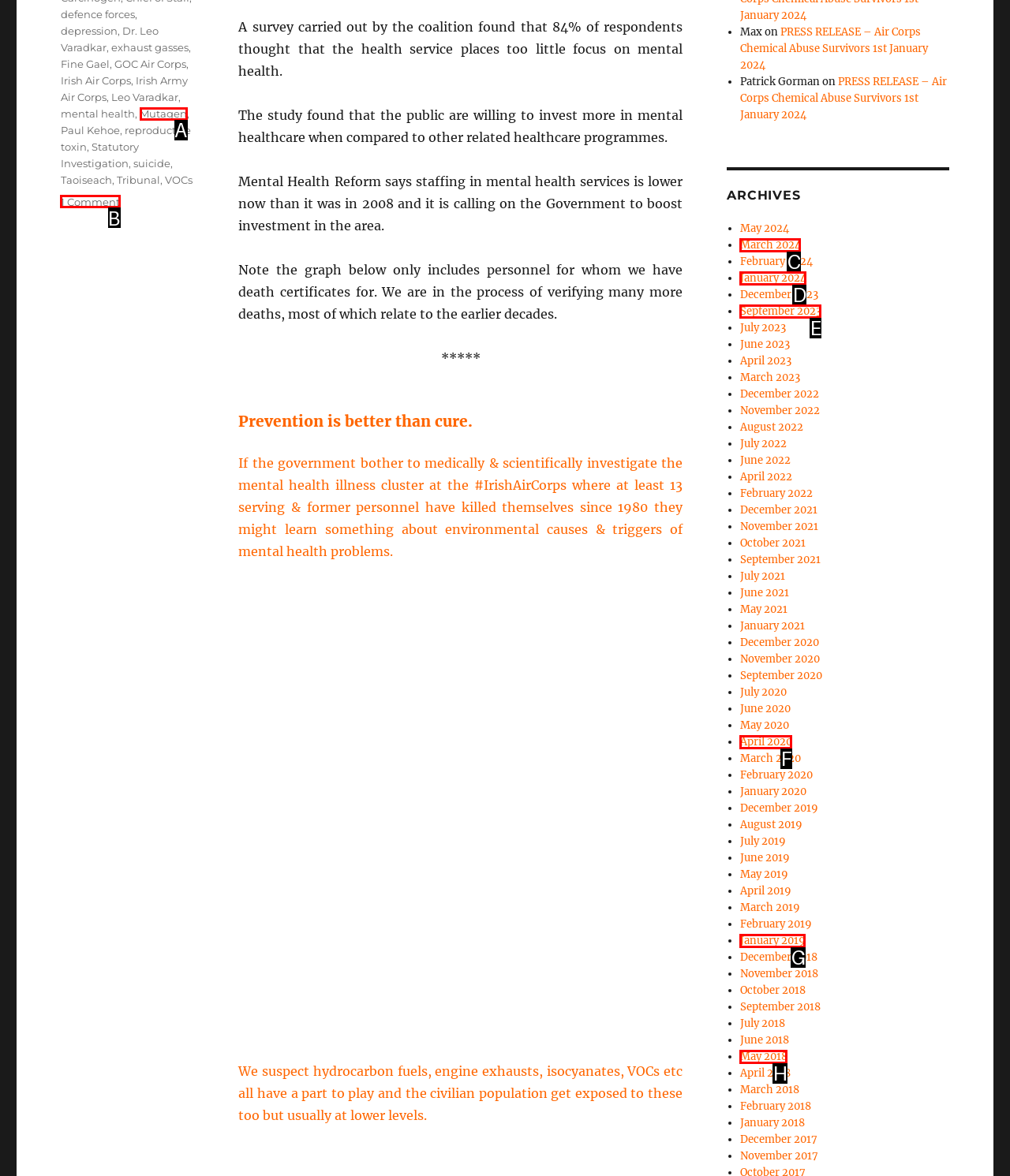From the given options, indicate the letter that corresponds to the action needed to complete this task: Read the comment '1 Comment on Mental Health and the Irish Air Corp illness cluster'. Respond with only the letter.

B